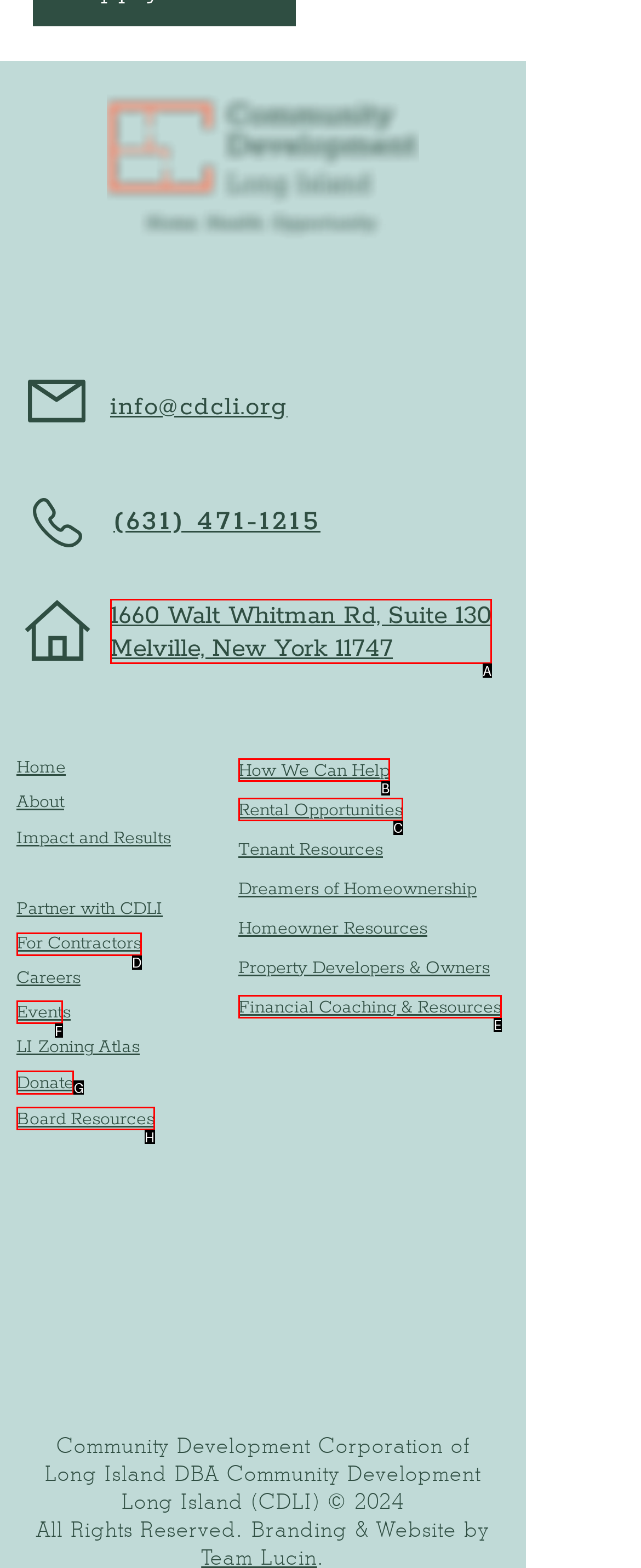To complete the instruction: view archive, which HTML element should be clicked?
Respond with the option's letter from the provided choices.

None